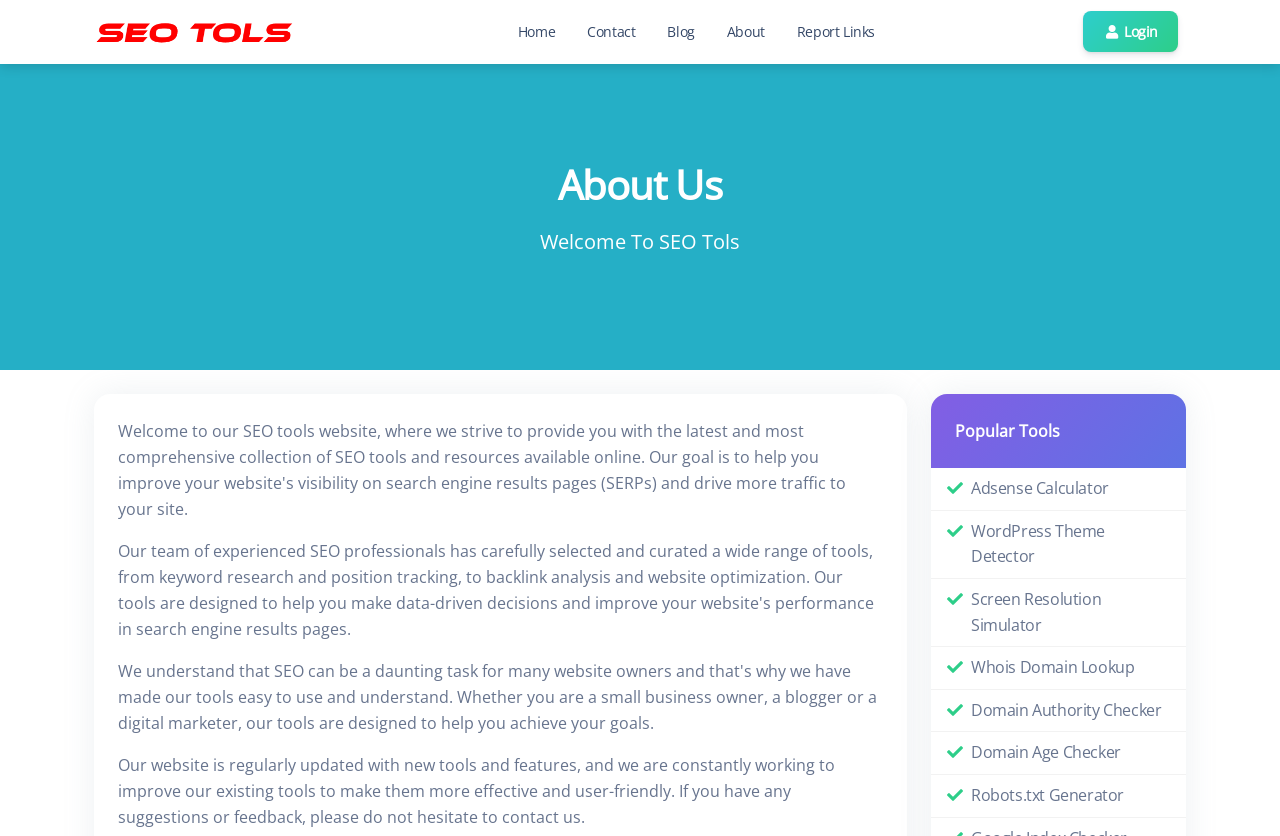What is the theme of the website's blog?
Provide a well-explained and detailed answer to the question.

The website has a blog section, and given that the website is about SEO tools, it is likely that the theme of the blog is also related to SEO, such as tips, tutorials, or news about SEO.